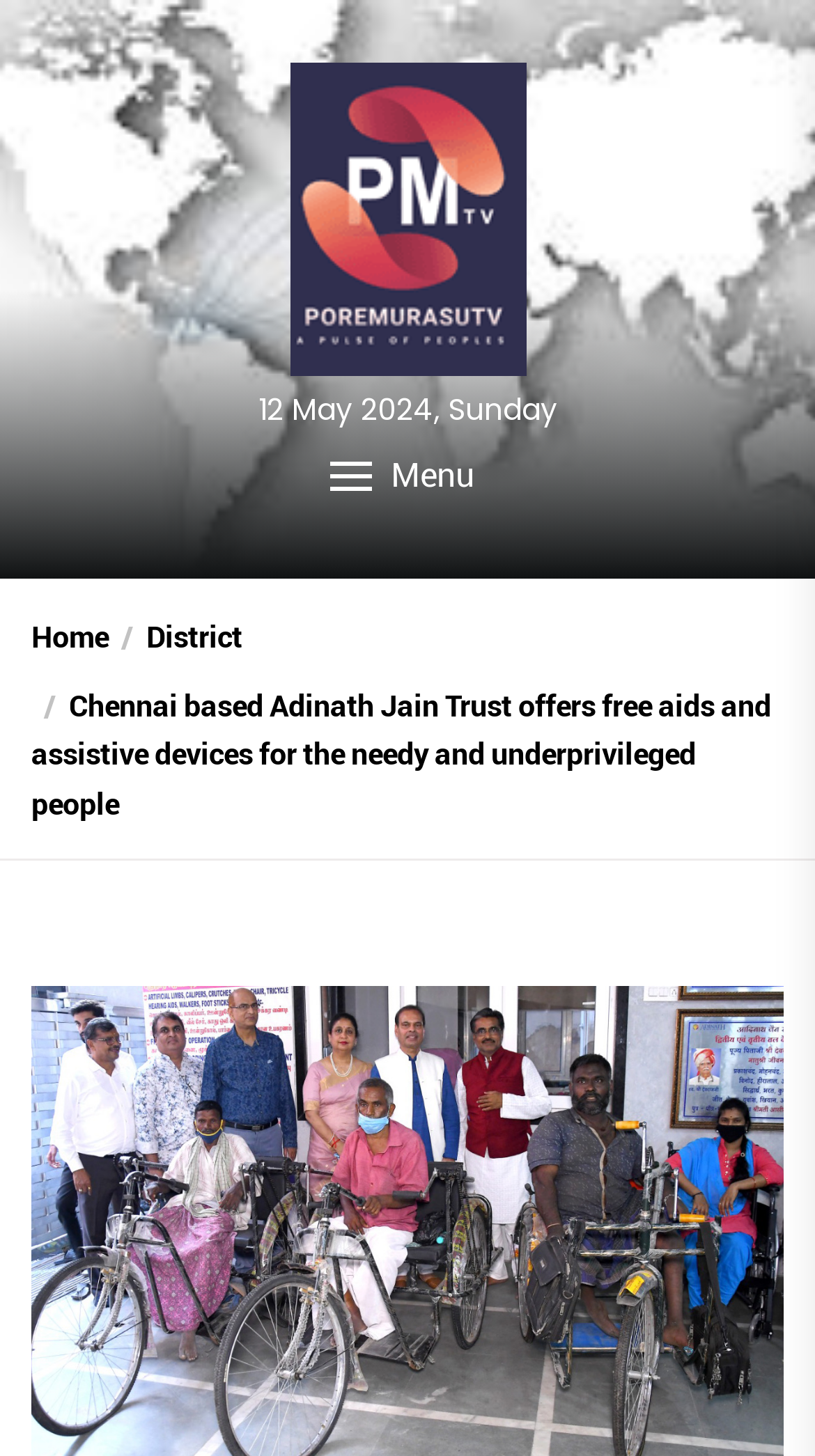What is the date displayed on the webpage?
Based on the image, provide your answer in one word or phrase.

12 May 2024, Sunday